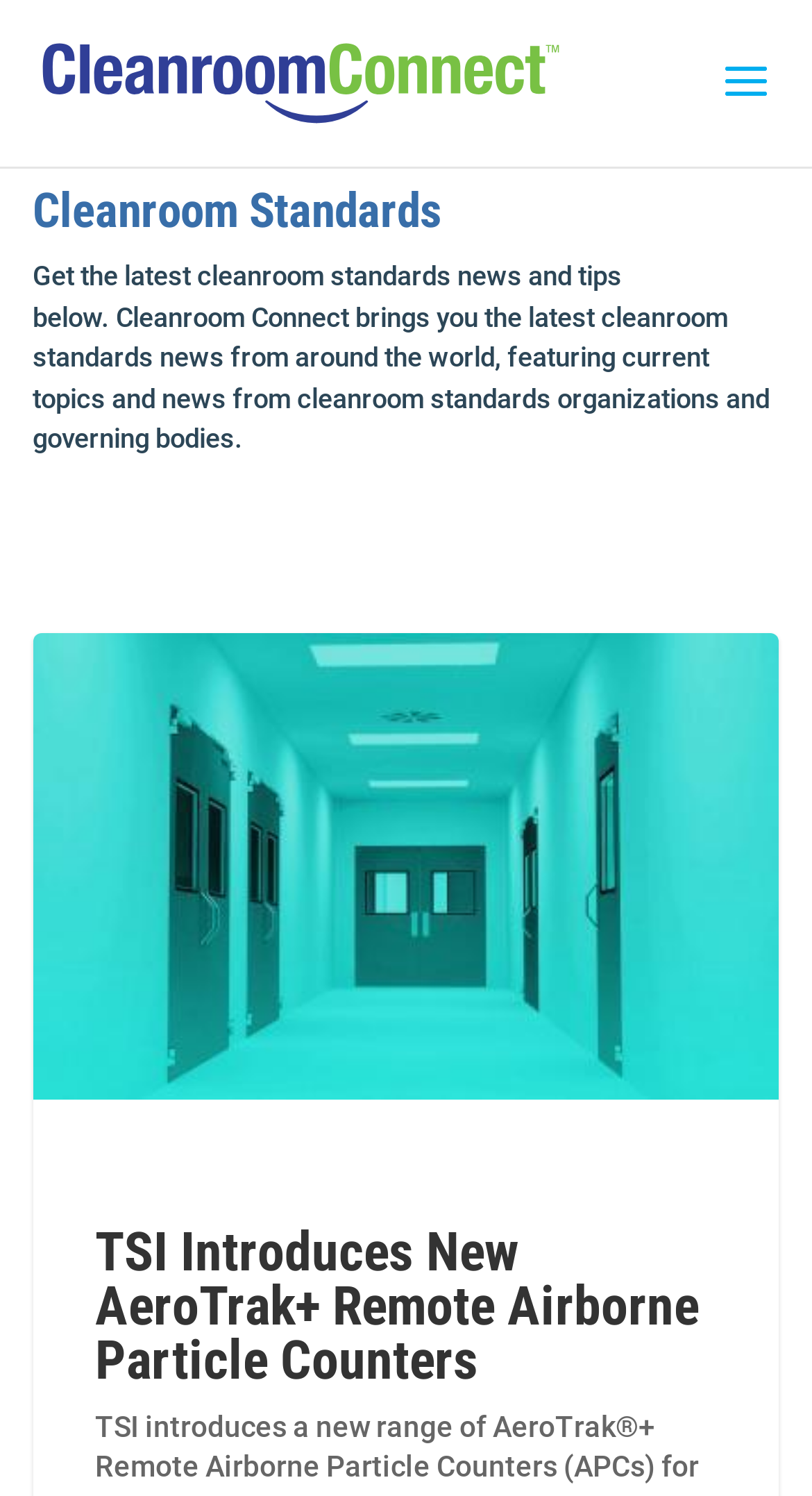Elaborate on the information and visuals displayed on the webpage.

The webpage is focused on cleanroom standards news and insights, with a prominent link to "Cleanroom Connect" at the top left corner, accompanied by an image with the same name. Below this, a heading "Cleanroom Standards" is centered at the top of the page. 

A brief introduction to the webpage's content is provided in a paragraph of text, which explains that Cleanroom Connect brings the latest cleanroom standards news from around the world, featuring current topics and news from cleanroom standards organizations and governing bodies. 

Below this introduction, there is a news article titled "TSI Introduces New AeroTrak+ Remote Airborne Particle Counters", which is accompanied by an image and a link to the article. The article title is repeated as a heading below the image, with another link to the article.